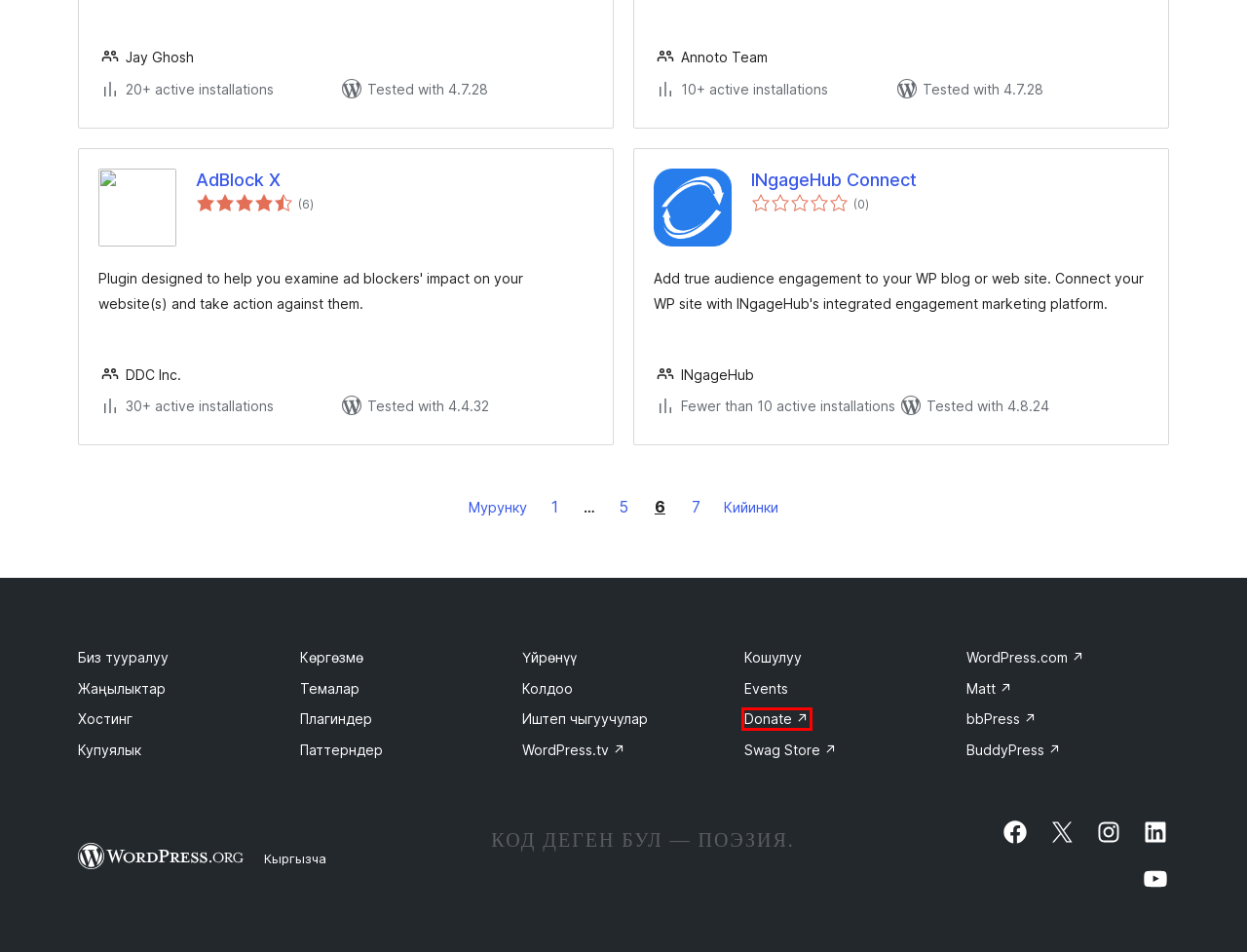You are presented with a screenshot of a webpage that includes a red bounding box around an element. Determine which webpage description best matches the page that results from clicking the element within the red bounding box. Here are the candidates:
A. Translation Teams – Translate WordPress
B. AdBlock X – WordPress үчүн плагин | WordPress.org Кыргызча
C. Star-studded sites built with WordPress | WordPress.org
D. Get Involved – WordPress.org
E. INgageHub Connect – WordPress үчүн плагин | WordPress.org Кыргызча
F. Learn WordPress - There's always more to learn | Learn WordPress
G. Documentation – WordPress.org
H. Donate – WordPress Foundation

H